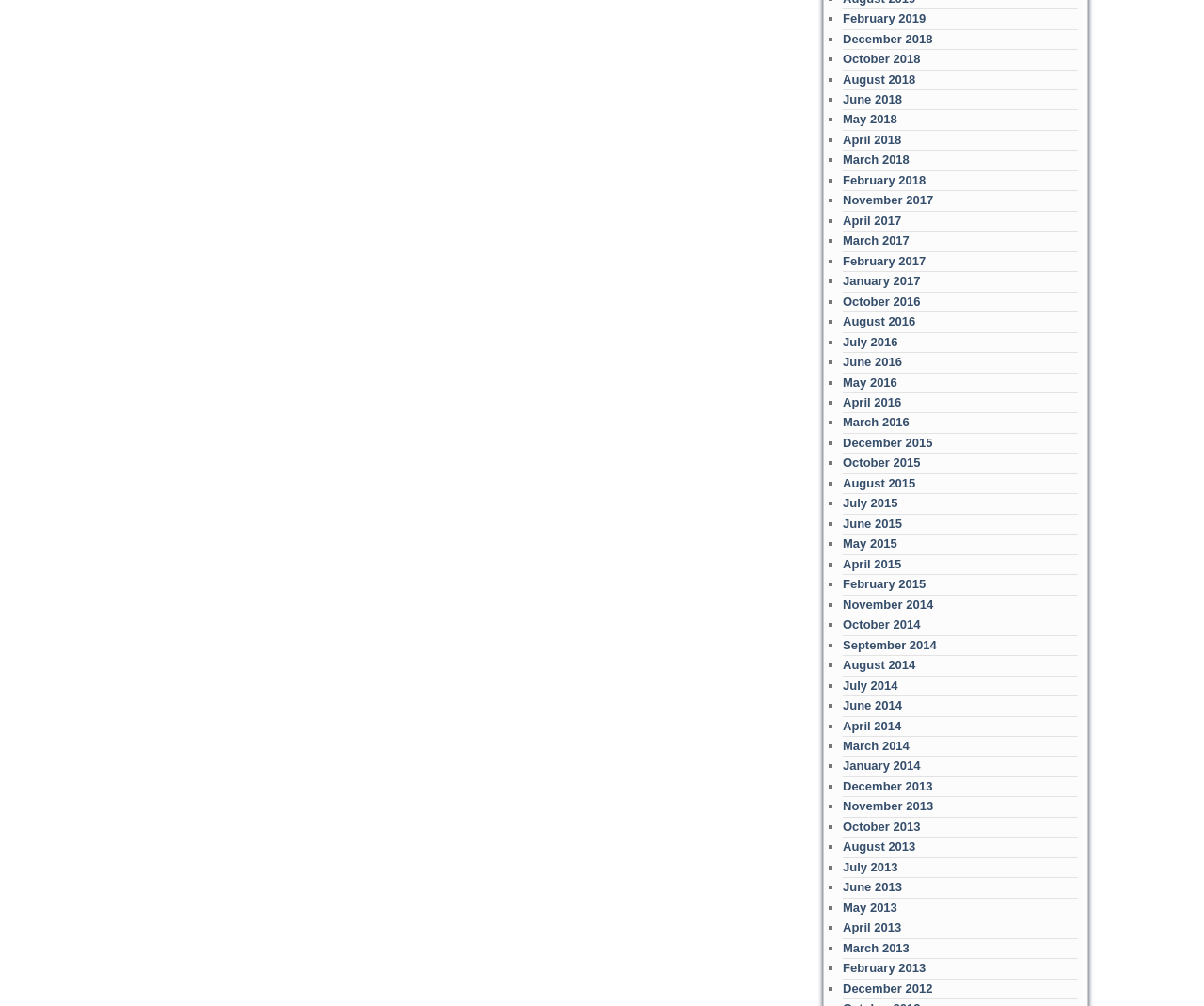Please find the bounding box coordinates of the clickable region needed to complete the following instruction: "Check October 2014". The bounding box coordinates must consist of four float numbers between 0 and 1, i.e., [left, top, right, bottom].

[0.7, 0.614, 0.764, 0.628]